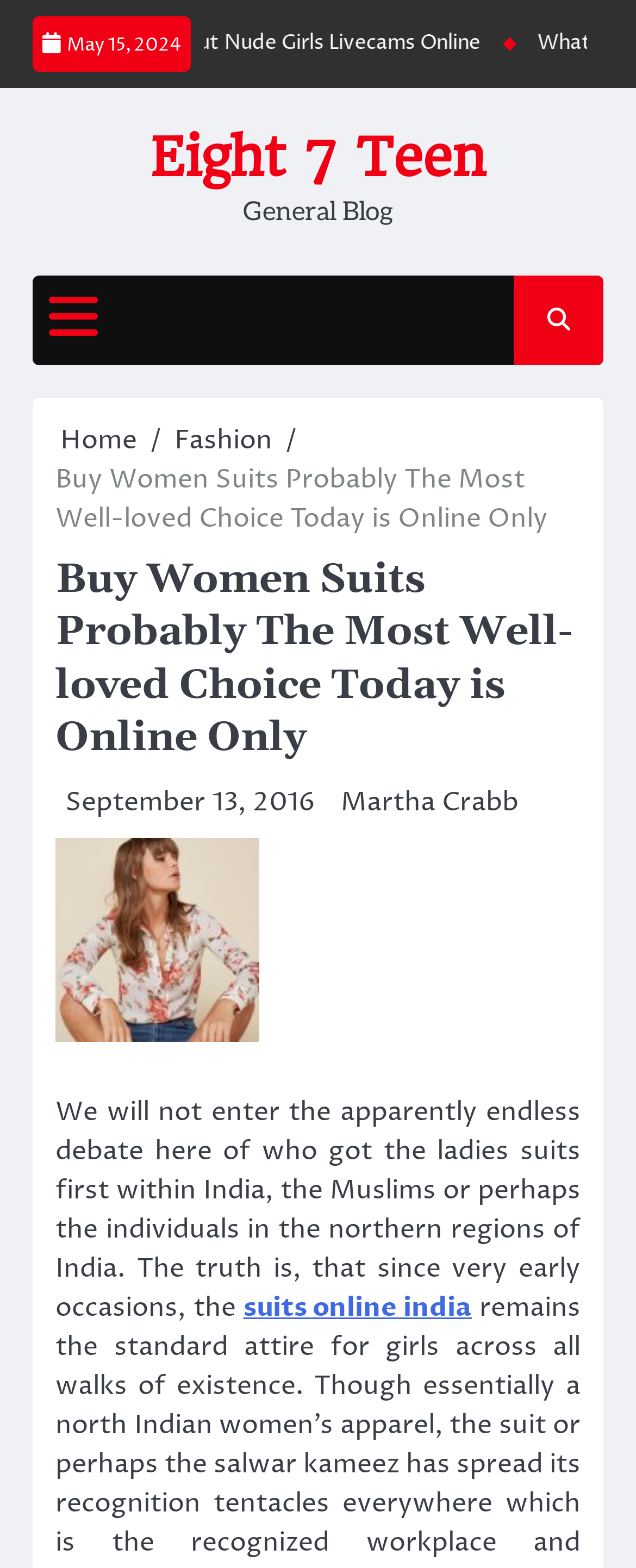Given the following UI element description: "Martha Crabb", find the bounding box coordinates in the webpage screenshot.

[0.536, 0.5, 0.815, 0.523]